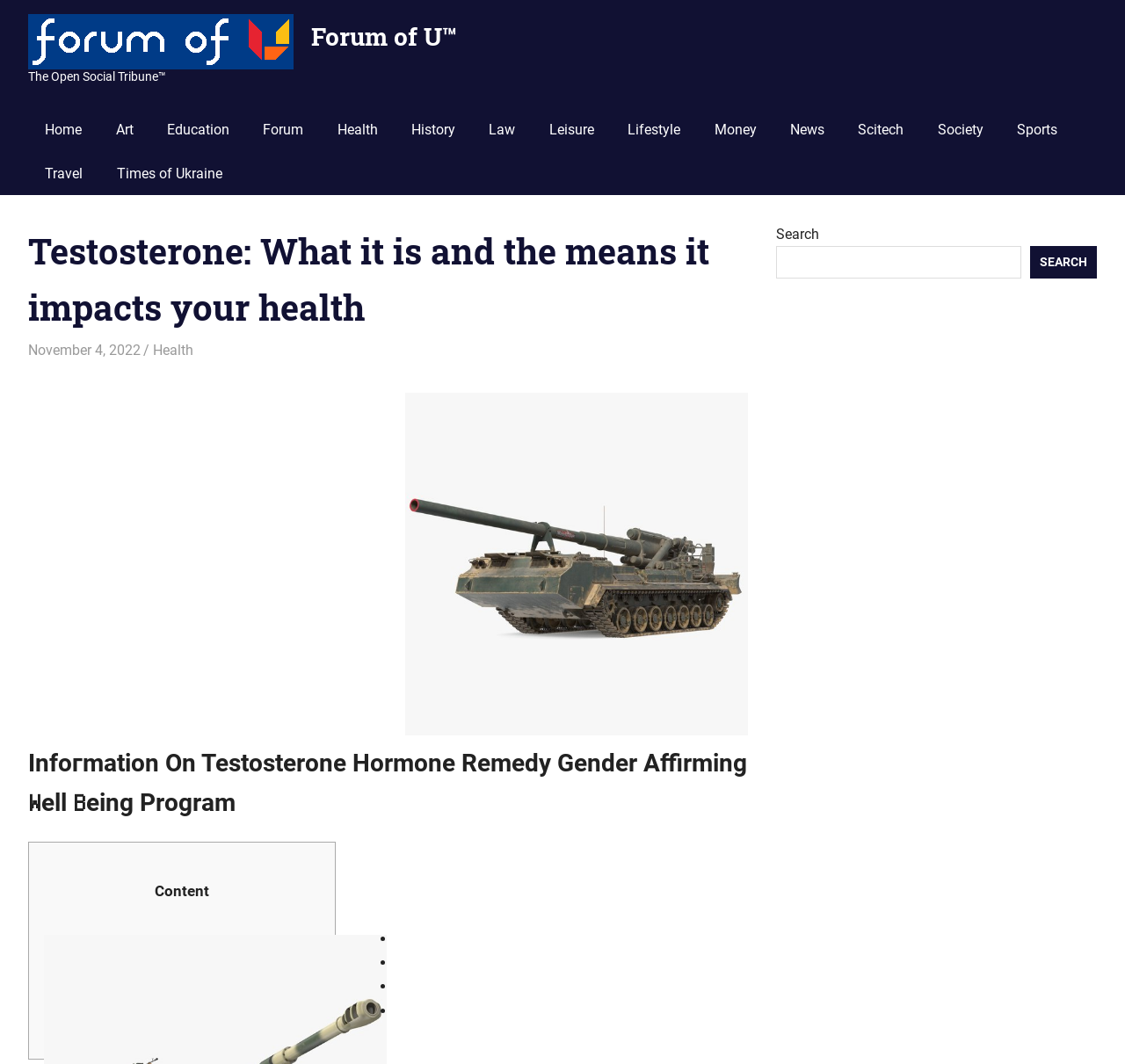Carefully examine the image and provide an in-depth answer to the question: What is the category of the current article?

I found the answer by looking at the breadcrumbs or the navigation section, where I saw the link 'Health' highlighted or emphasized, indicating that it is the current category.